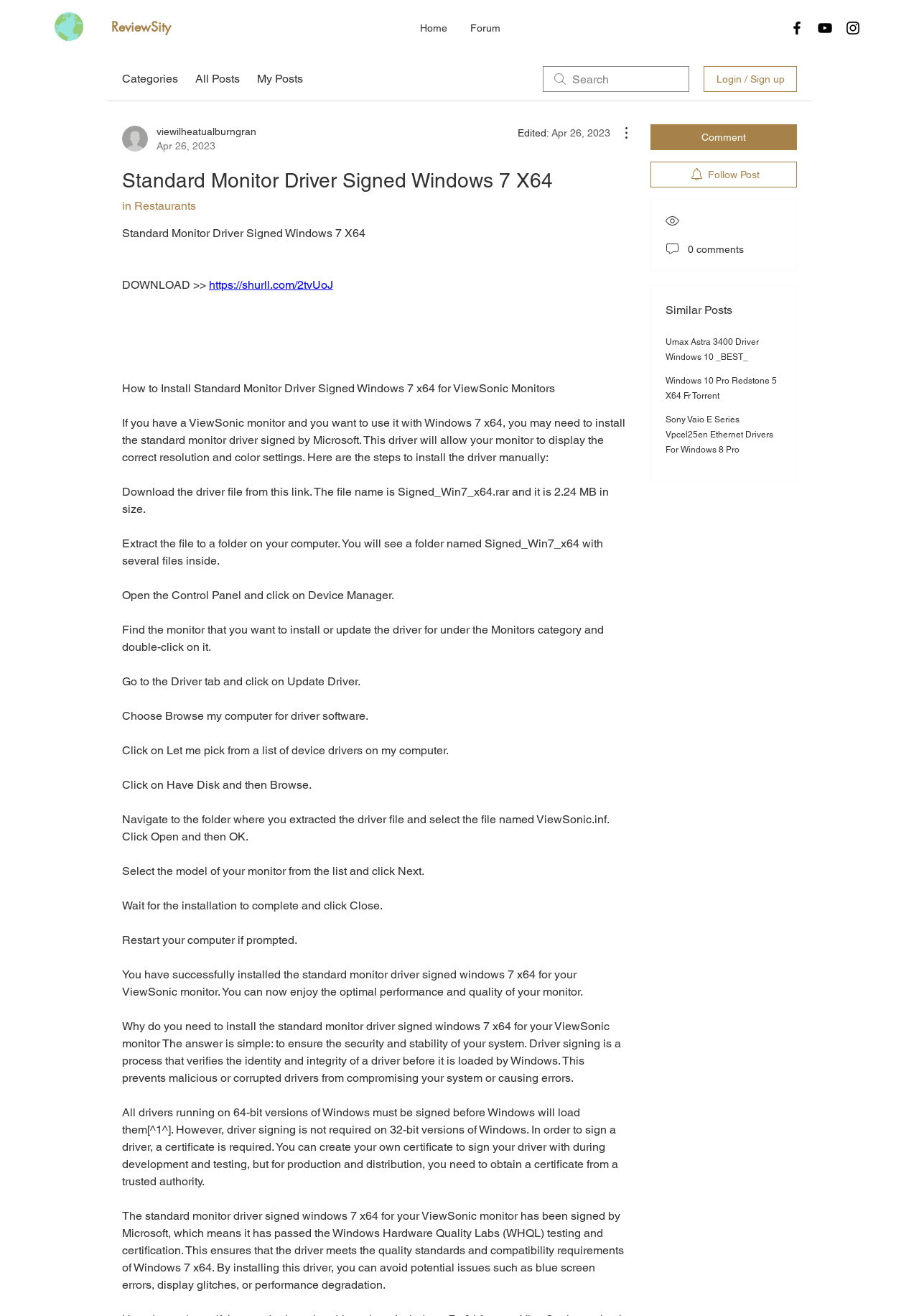Identify the bounding box coordinates of the HTML element based on this description: "Home".

[0.444, 0.008, 0.5, 0.035]